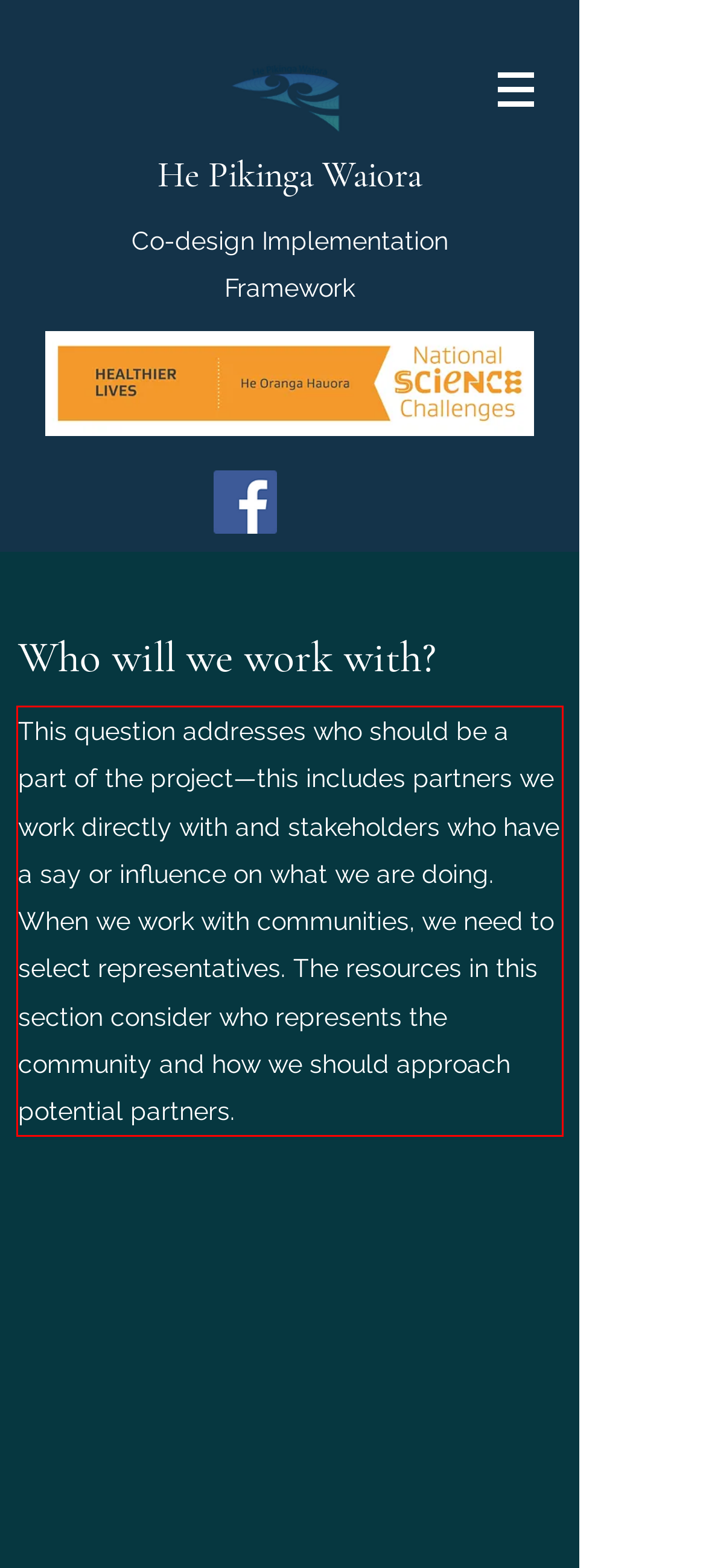Observe the screenshot of the webpage, locate the red bounding box, and extract the text content within it.

This question addresses who should be a part of the project—this includes partners we work directly with and stakeholders who have a say or influence on what we are doing. When we work with communities, we need to select representatives. The resources in this section consider who represents the community and how we should approach potential partners.